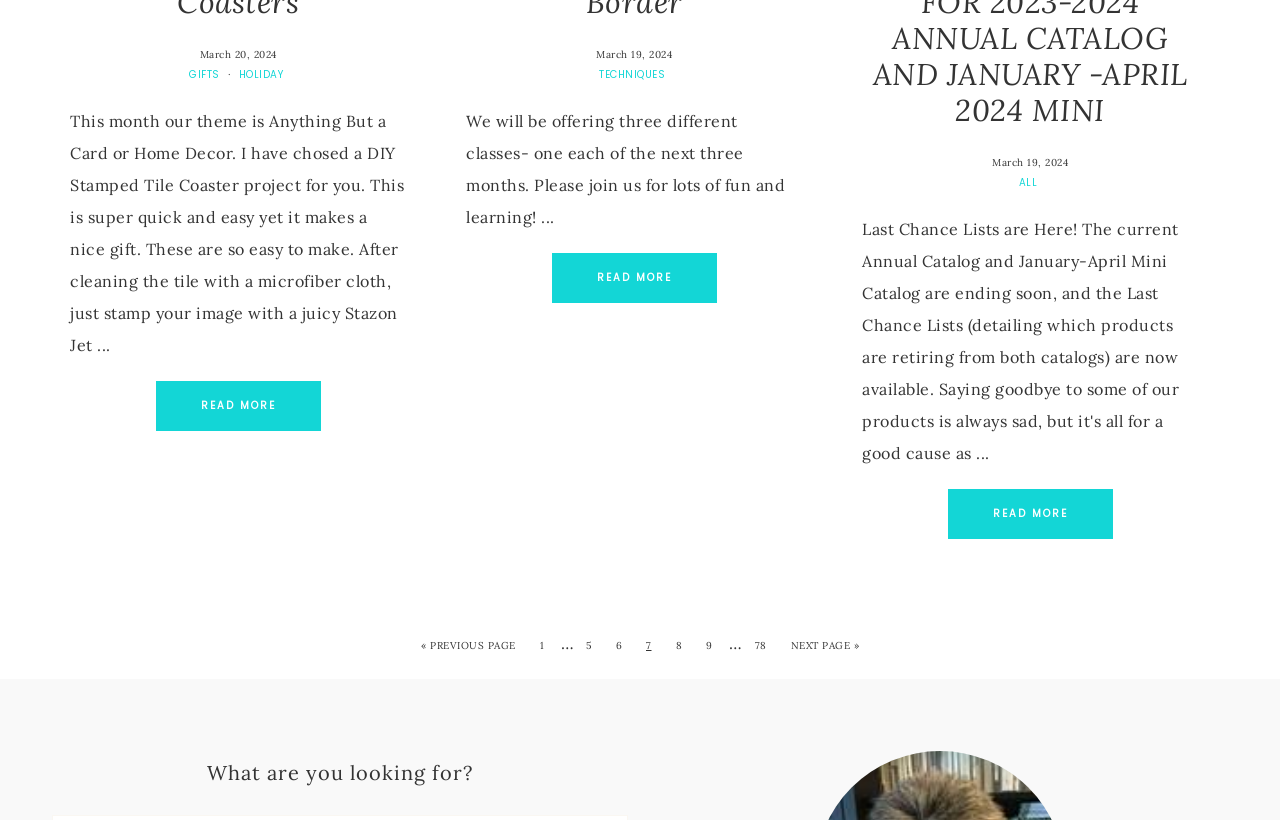How many classes will be offered in the next three months?
Based on the image, answer the question with as much detail as possible.

The webpage mentions that 'We will be offering three different classes- one each of the next three months'.